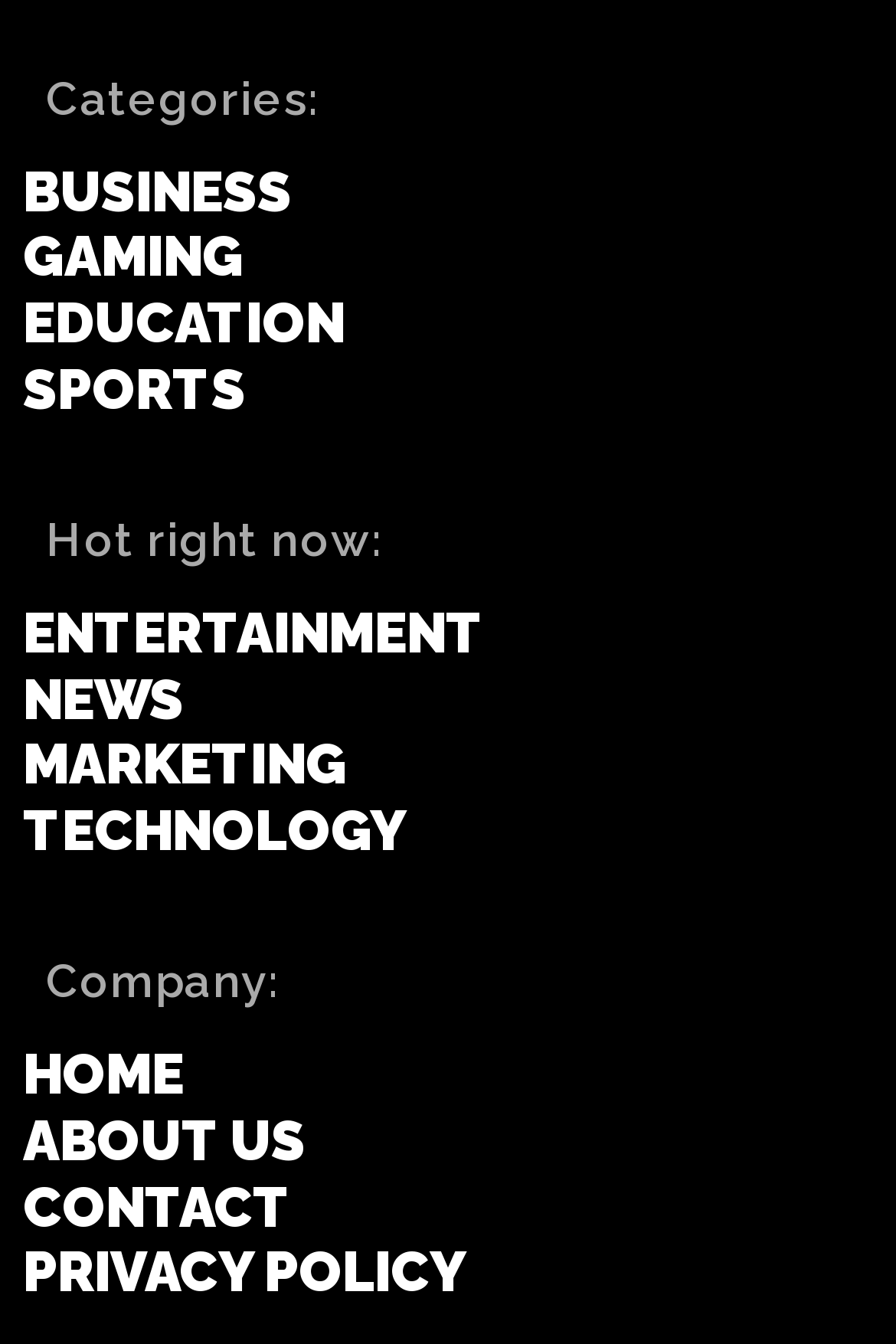Pinpoint the bounding box coordinates of the clickable area necessary to execute the following instruction: "Browse BUSINESS category". The coordinates should be given as four float numbers between 0 and 1, namely [left, top, right, bottom].

[0.026, 0.119, 0.949, 0.168]